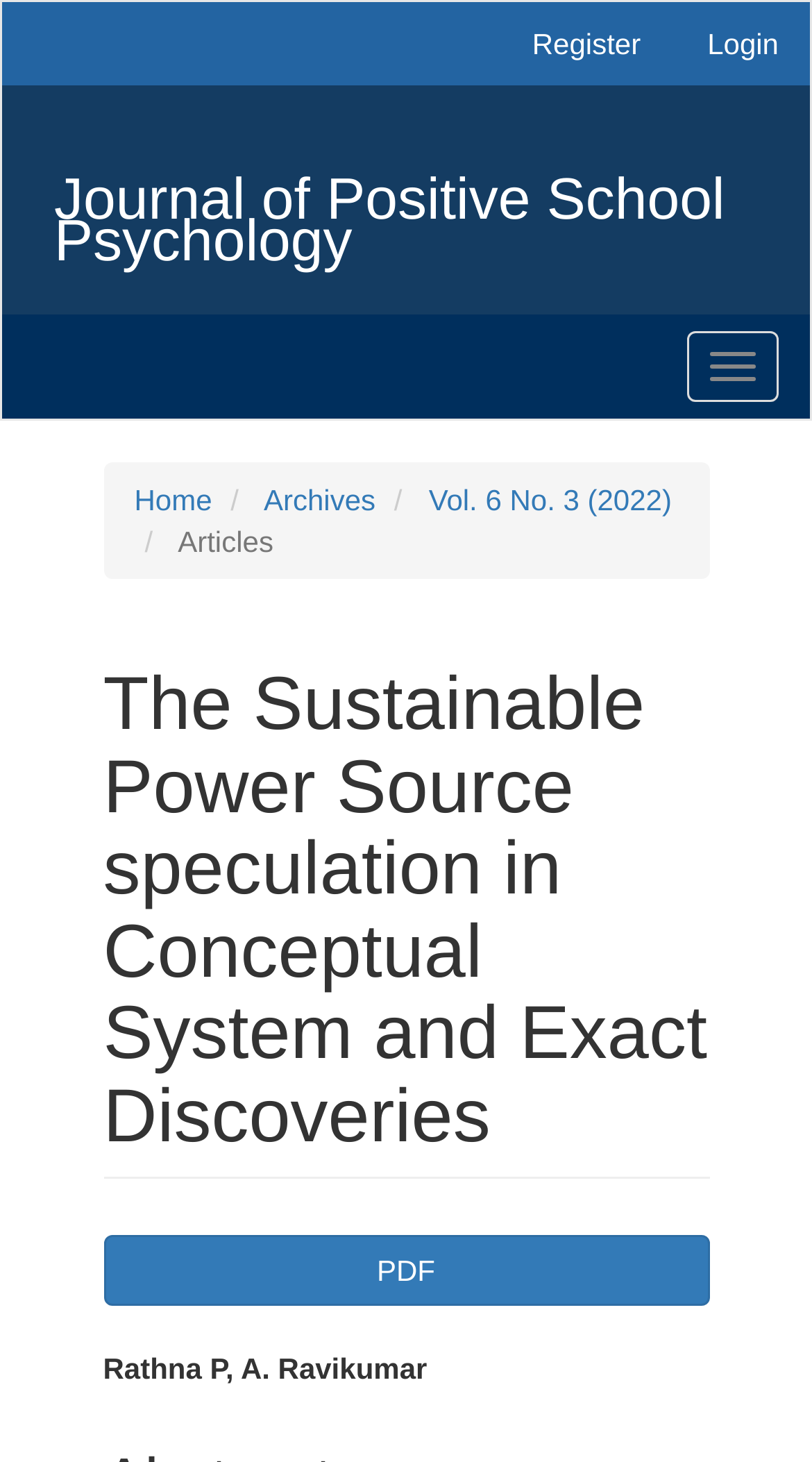How many navigation links are there?
Kindly offer a comprehensive and detailed response to the question.

I counted the number of links under the 'You are here:' navigation section and found four links: 'Home', 'Archives', 'Vol. 6 No. 3 (2022)', and 'Articles'.